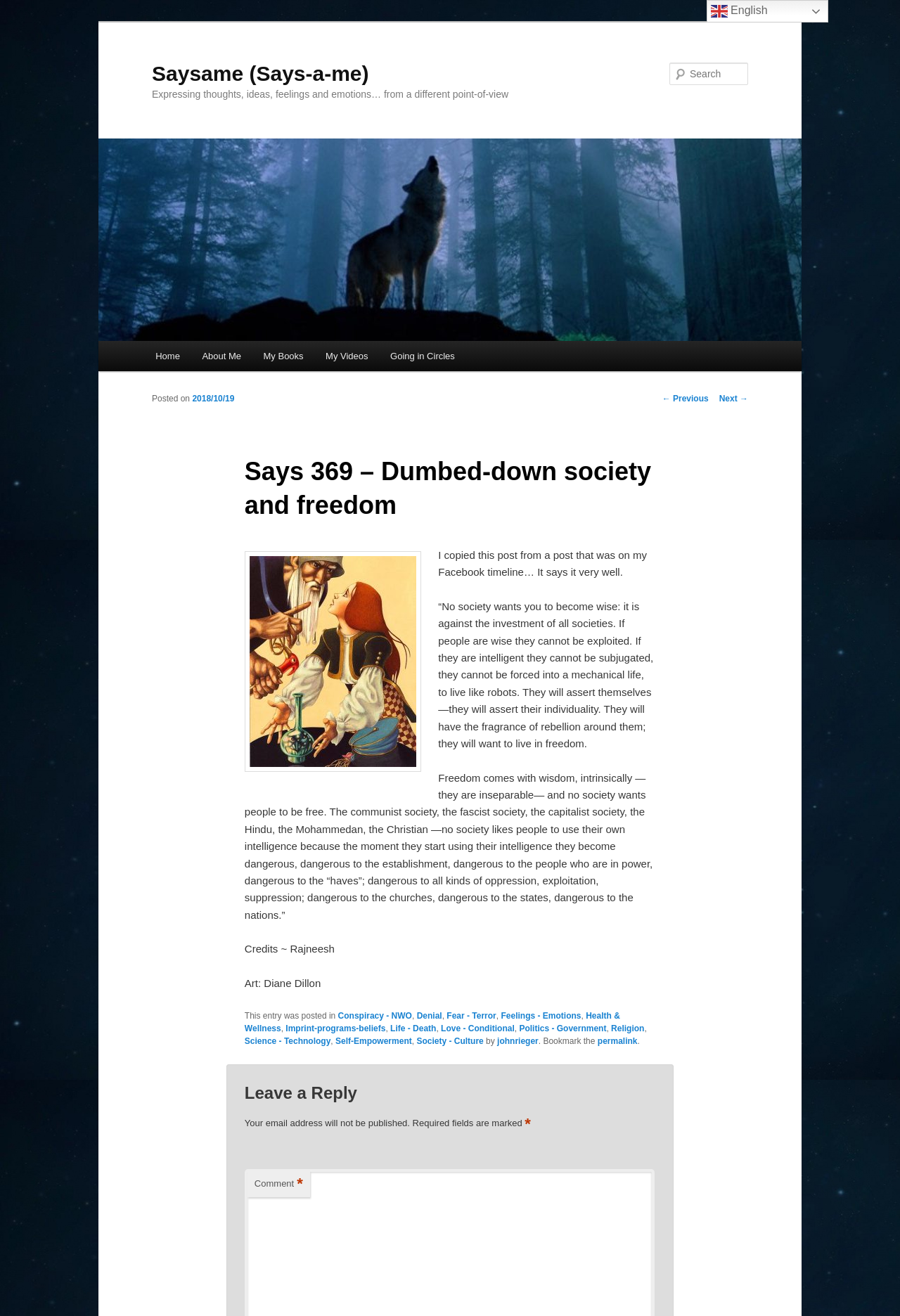Find the bounding box coordinates for the element described here: "Saysame (Says-a-me)".

[0.169, 0.047, 0.41, 0.065]